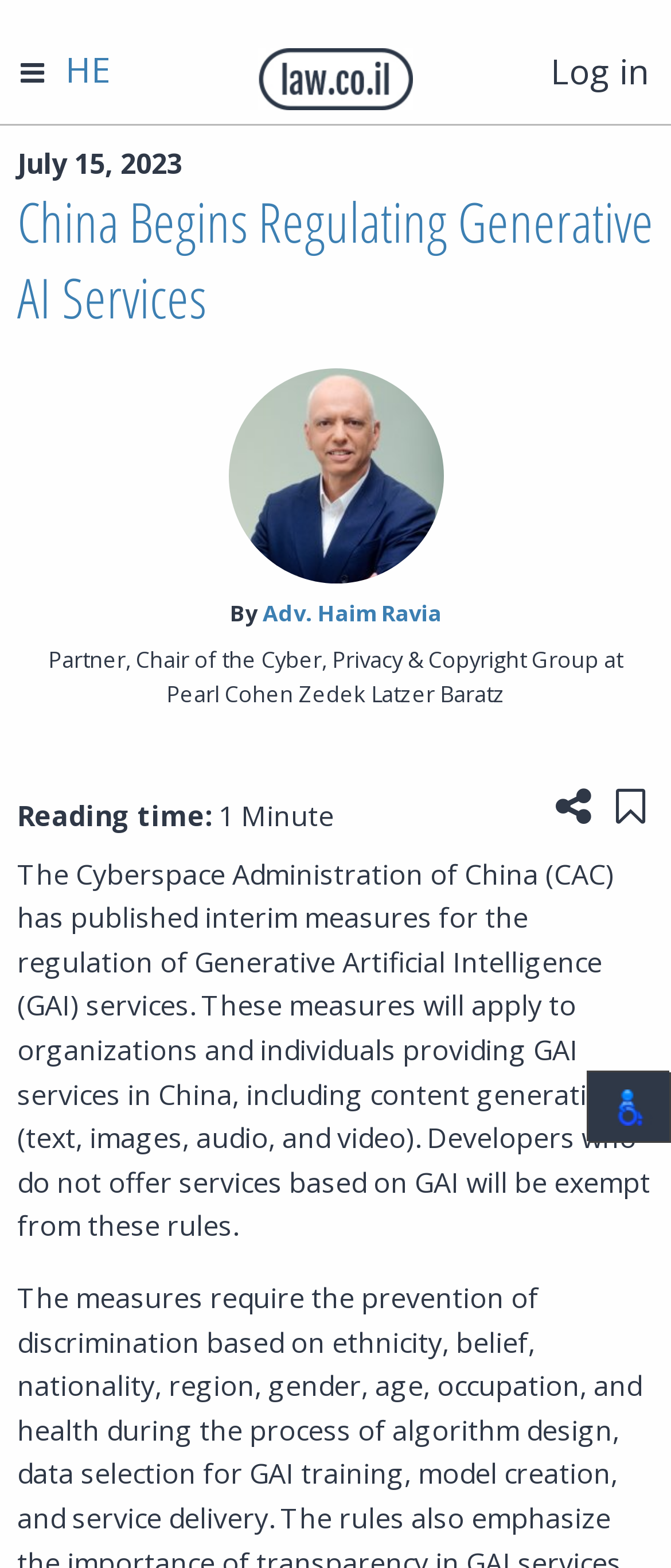Predict the bounding box for the UI component with the following description: "HE".

[0.097, 0.03, 0.164, 0.059]